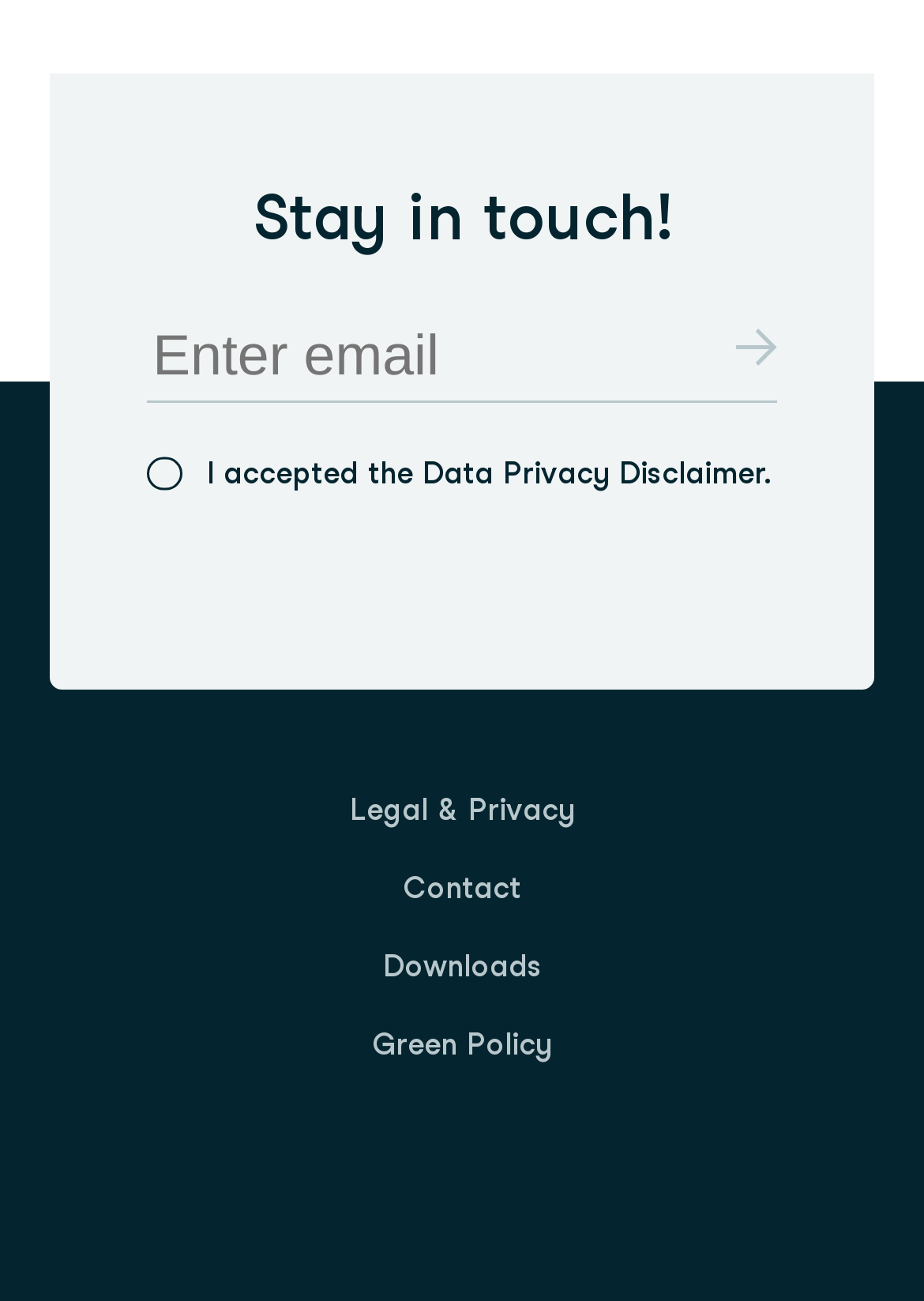Provide the bounding box coordinates for the UI element that is described as: "→ Subscribe".

[0.796, 0.243, 0.84, 0.293]